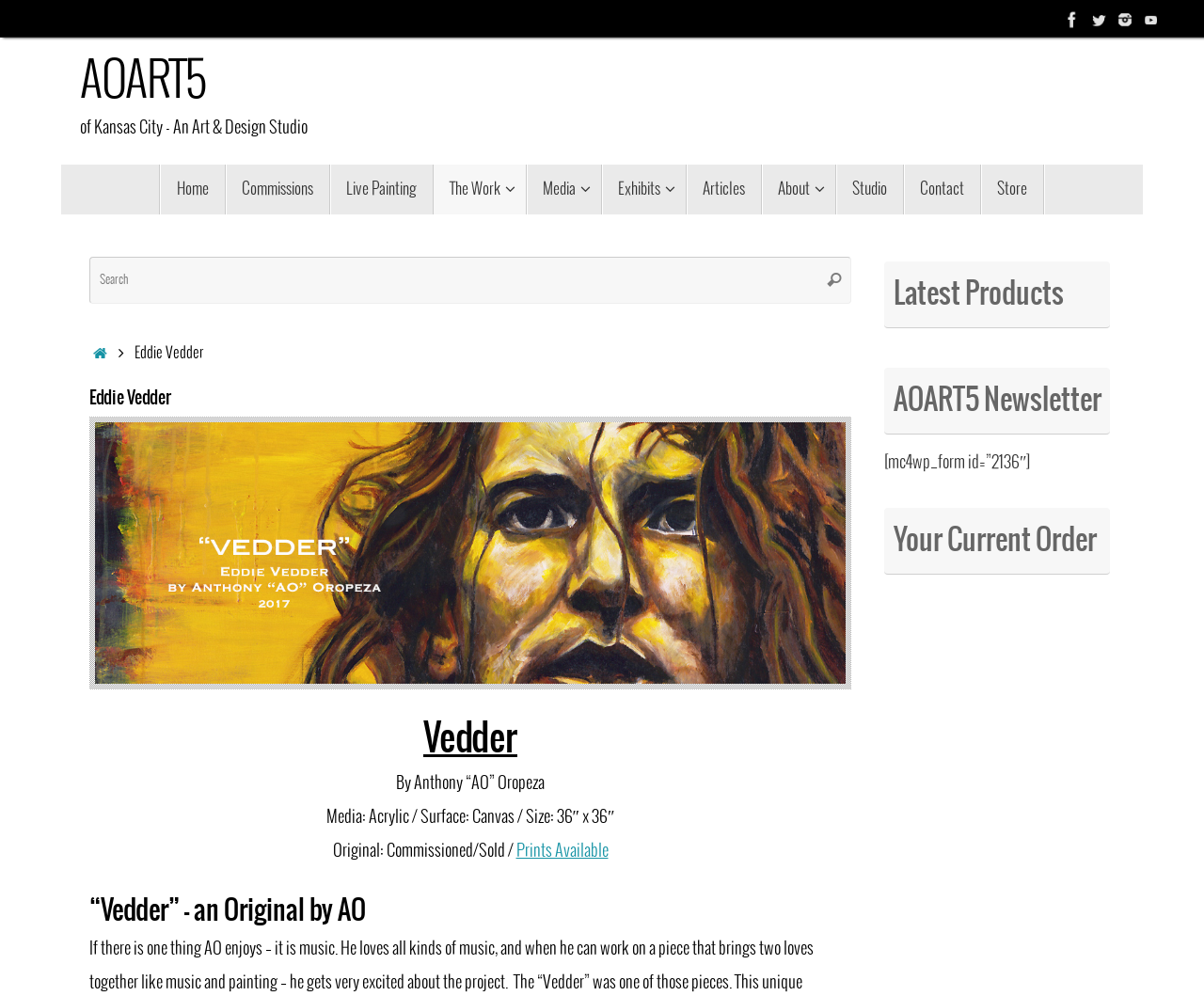What is the name of the artist who created the 'Vedder' artwork?
Based on the image, respond with a single word or phrase.

Anthony 'AO' Oropeza